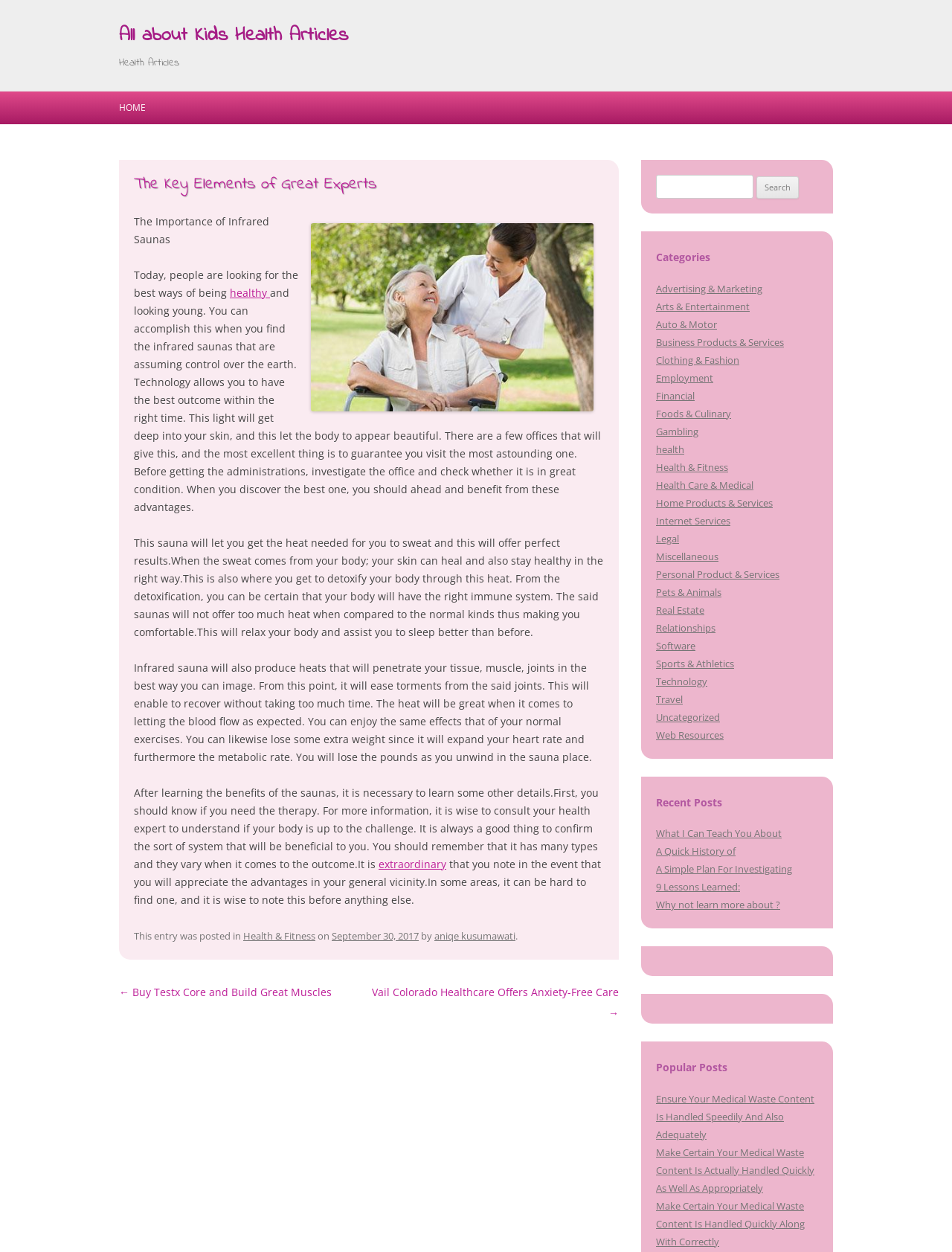What is the purpose of infrared saunas?
Refer to the image and provide a thorough answer to the question.

According to the article, infrared saunas help in detoxification and relaxation, and also provide other benefits such as weight loss and improved immune system.